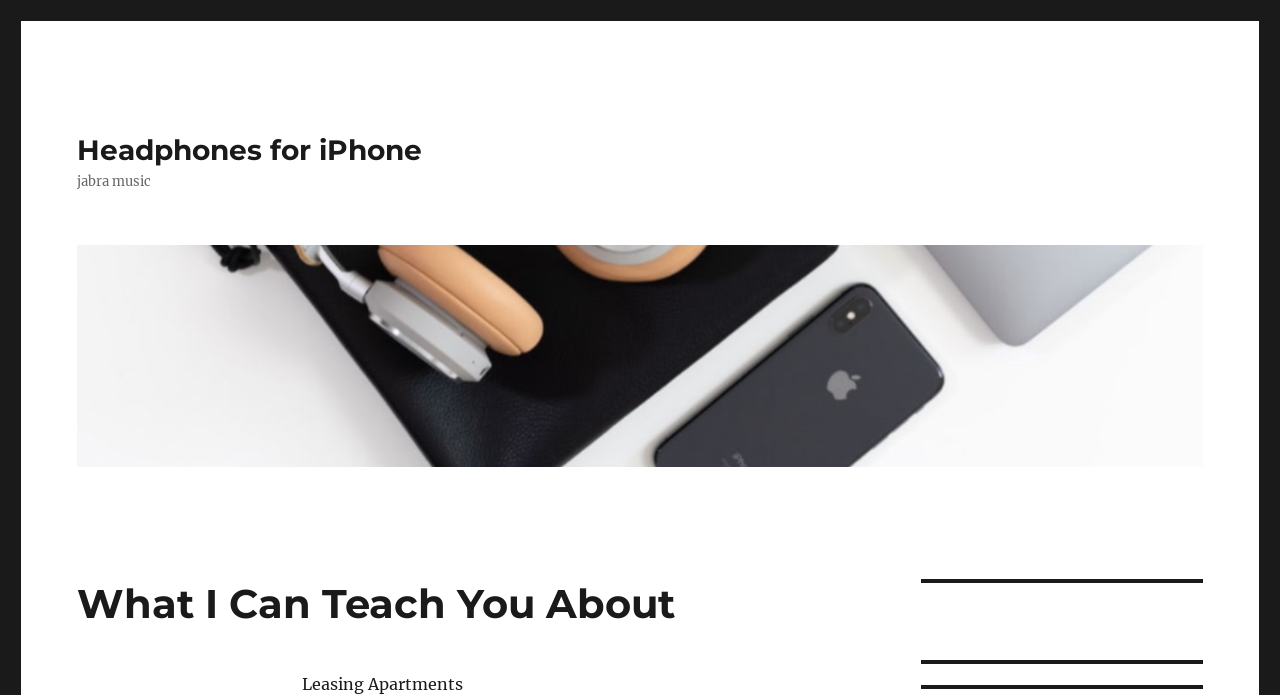Using the provided element description "alt="Headphones for iPhone"", determine the bounding box coordinates of the UI element.

[0.06, 0.353, 0.94, 0.672]